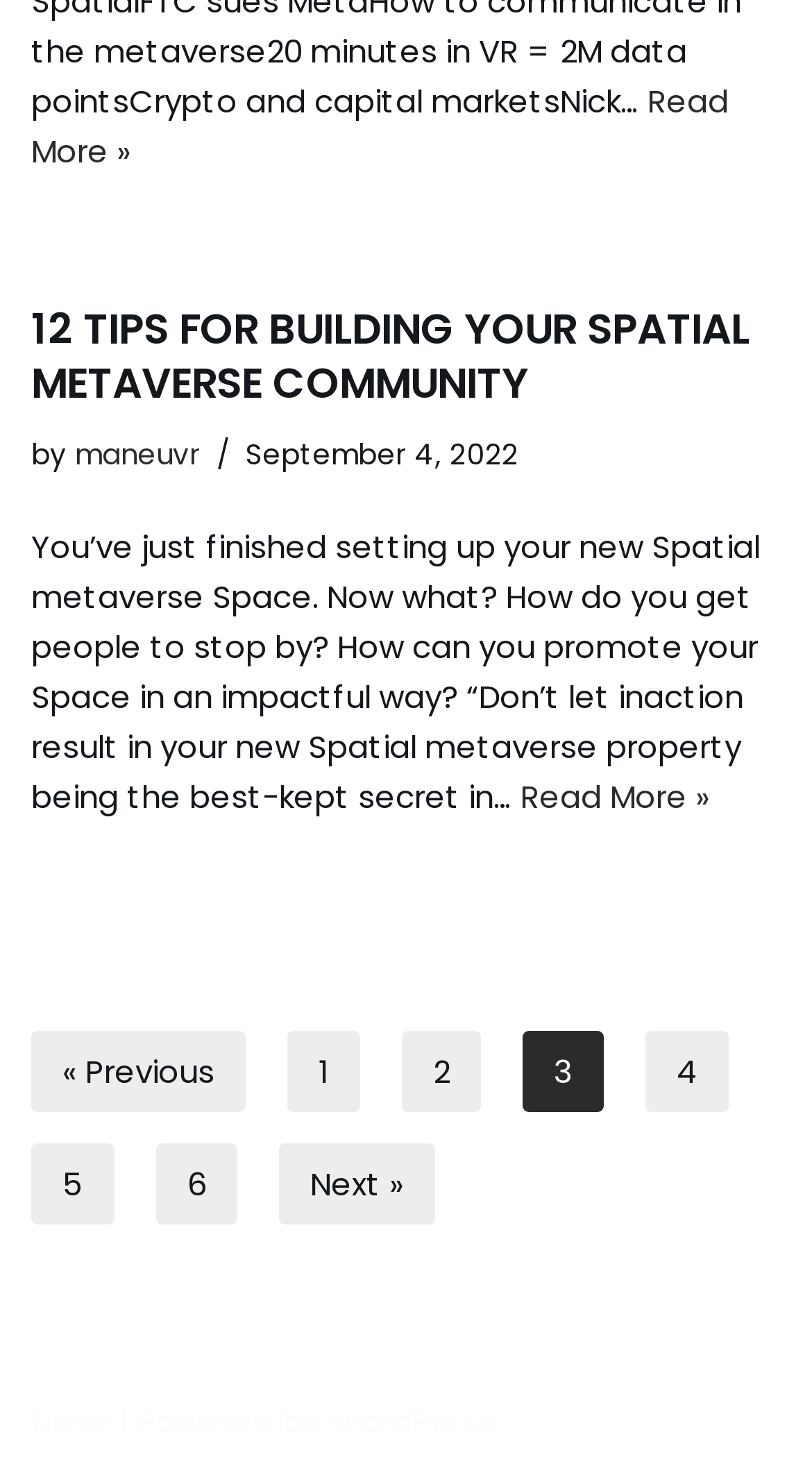Provide the bounding box coordinates of the HTML element described by the text: "Neve".

[0.038, 0.956, 0.136, 0.985]